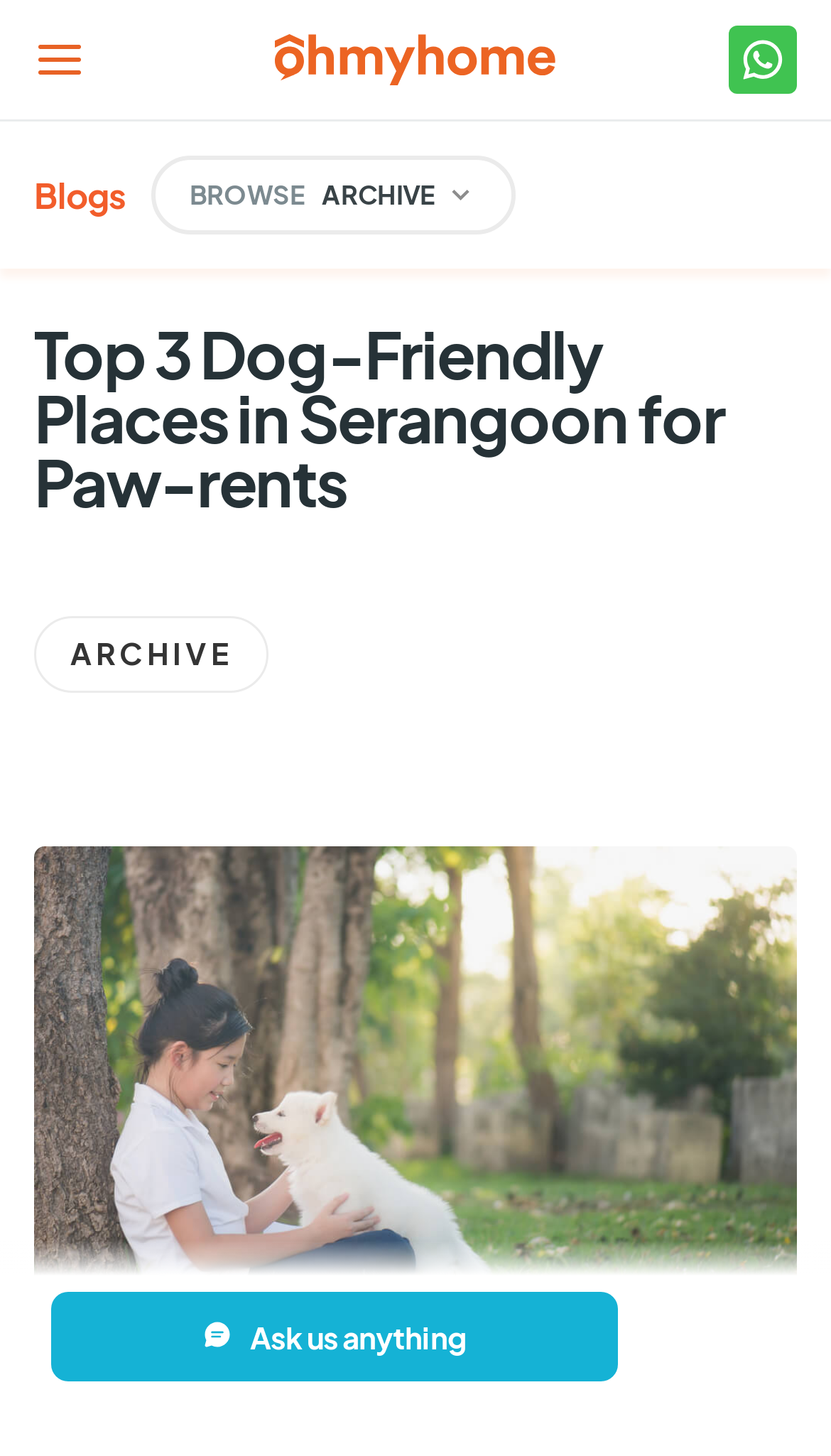Please give a succinct answer using a single word or phrase:
How many static text elements are in the webpage?

2